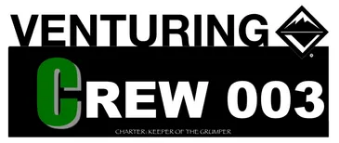Carefully examine the image and provide an in-depth answer to the question: What is the organization associated with the logo?

The question asks about the organization associated with the logo. The caption clearly states that the logo is associated with 'Venturing Crew 003', which is an organization associated with the Boy Scouts of America.